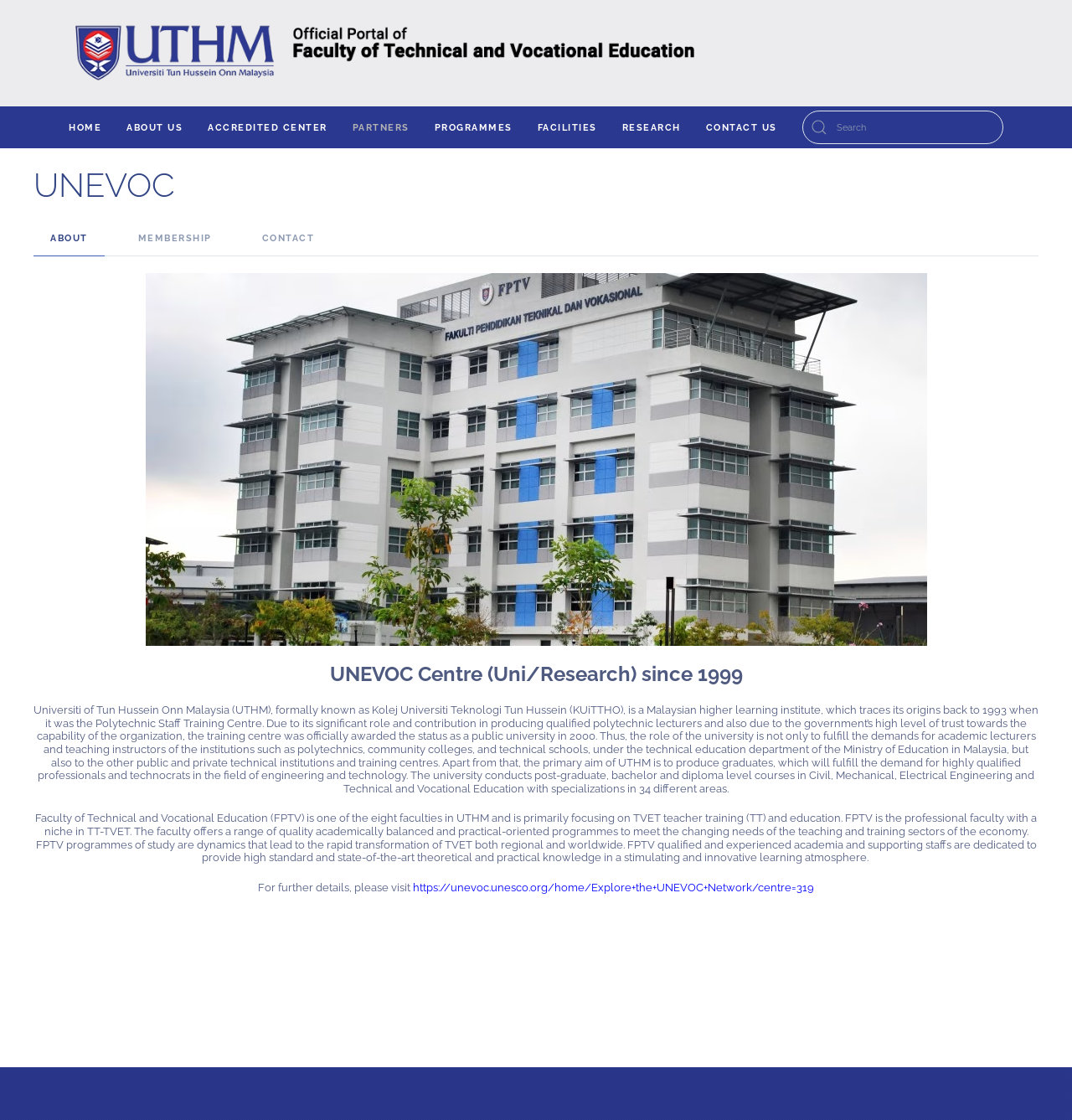Identify the bounding box coordinates necessary to click and complete the given instruction: "Explore 'PROGRAMMES'".

[0.405, 0.095, 0.478, 0.133]